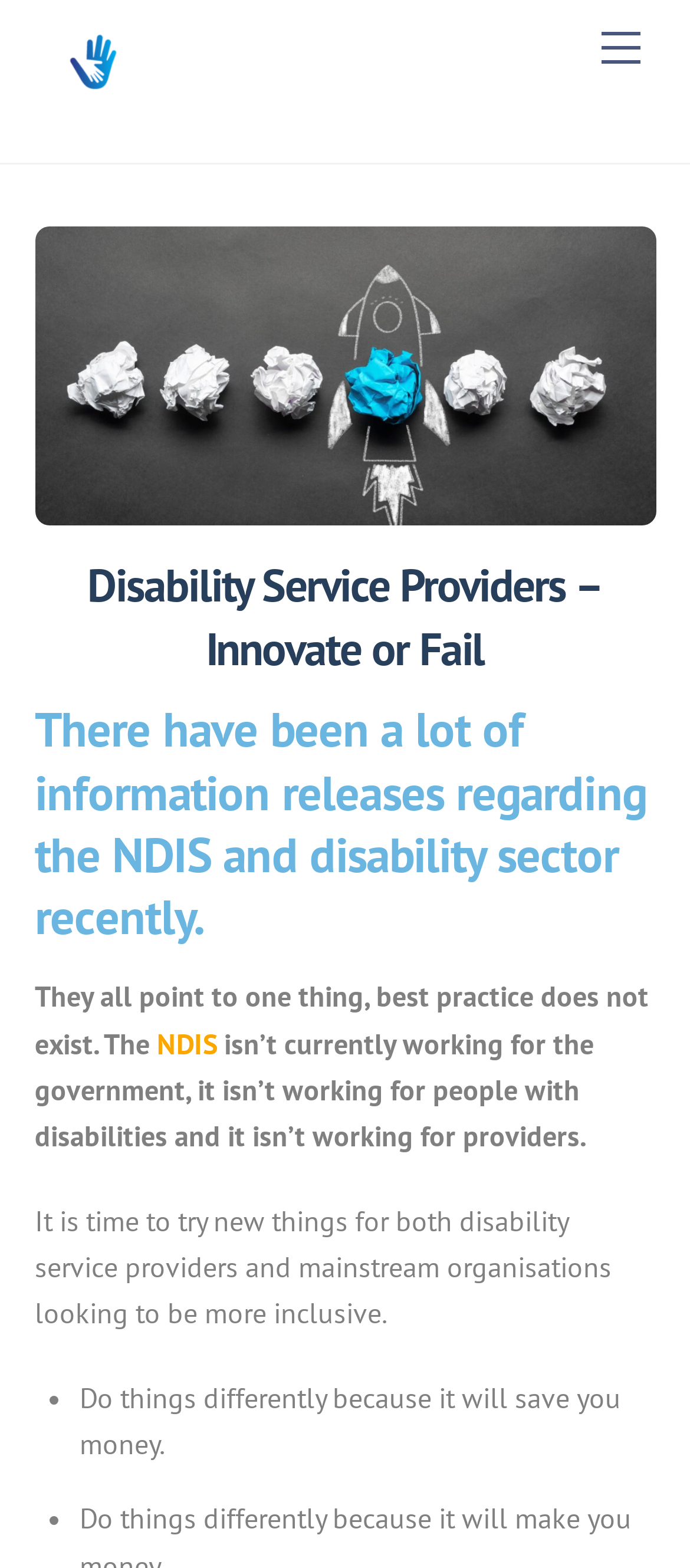Summarize the webpage with a detailed and informative caption.

The webpage appears to be an article or blog post discussing the National Disability Insurance Scheme (NDIS) and its current shortcomings. At the top right corner, there is a "Menu" link. On the top left, there is a "Supporting Potential" link accompanied by an image with the same name. Below this, there is a large figure with an "Innovate" link and an image, also titled "Innovate".

The main content of the page is headed by a title "Disability Service Providers – Innovate or Fail" followed by a link with the same text. The article begins by stating that recent information releases regarding the NDIS and disability sector point to the fact that best practices do not exist. The text then explains that the NDIS is not currently working for the government, people with disabilities, or providers, and that it is time to try new approaches for disability service providers and mainstream organizations seeking to be more inclusive.

The article continues with a list of points, marked by bullet points, including the suggestion to "Do things differently because it will save you money." At the bottom right corner, there is a "Back To Top" link. Overall, the webpage appears to be a call to action for disability service providers and mainstream organizations to innovate and try new approaches in light of the NDIS's current shortcomings.